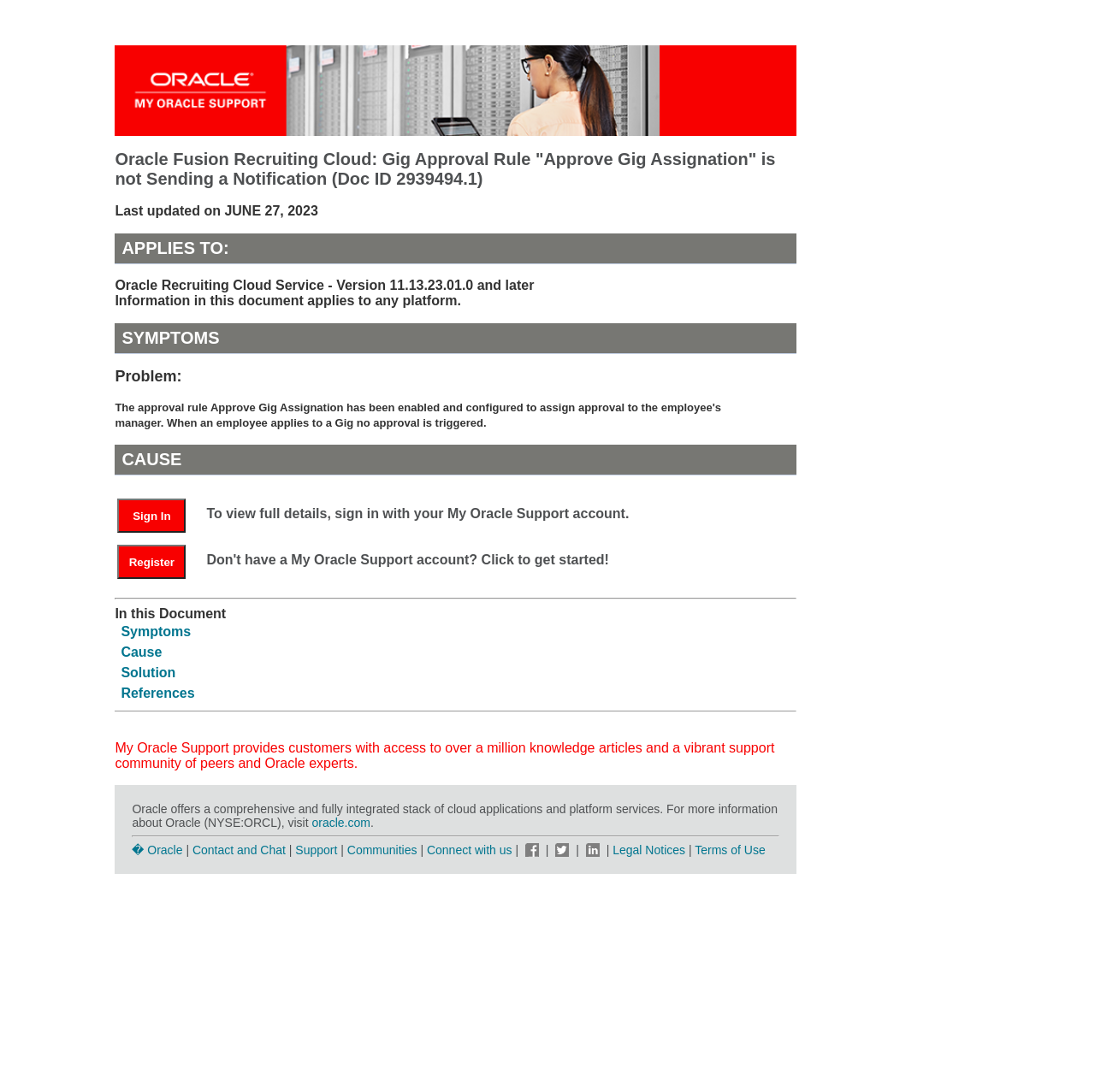Show the bounding box coordinates of the region that should be clicked to follow the instruction: "Sign in with your My Oracle Support account."

[0.107, 0.457, 0.17, 0.488]